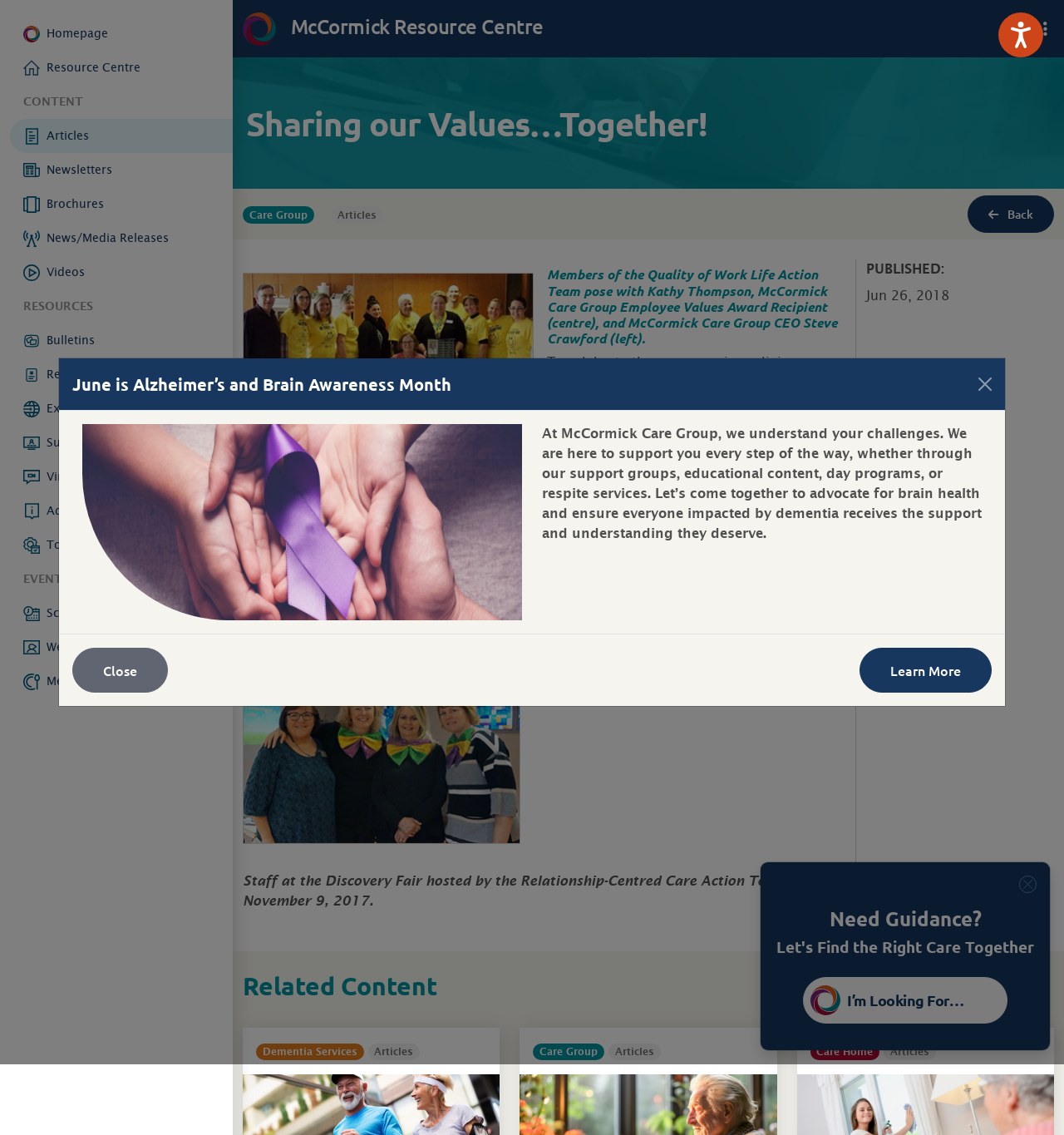Identify the bounding box coordinates necessary to click and complete the given instruction: "Close the alert".

[0.958, 0.771, 0.974, 0.787]